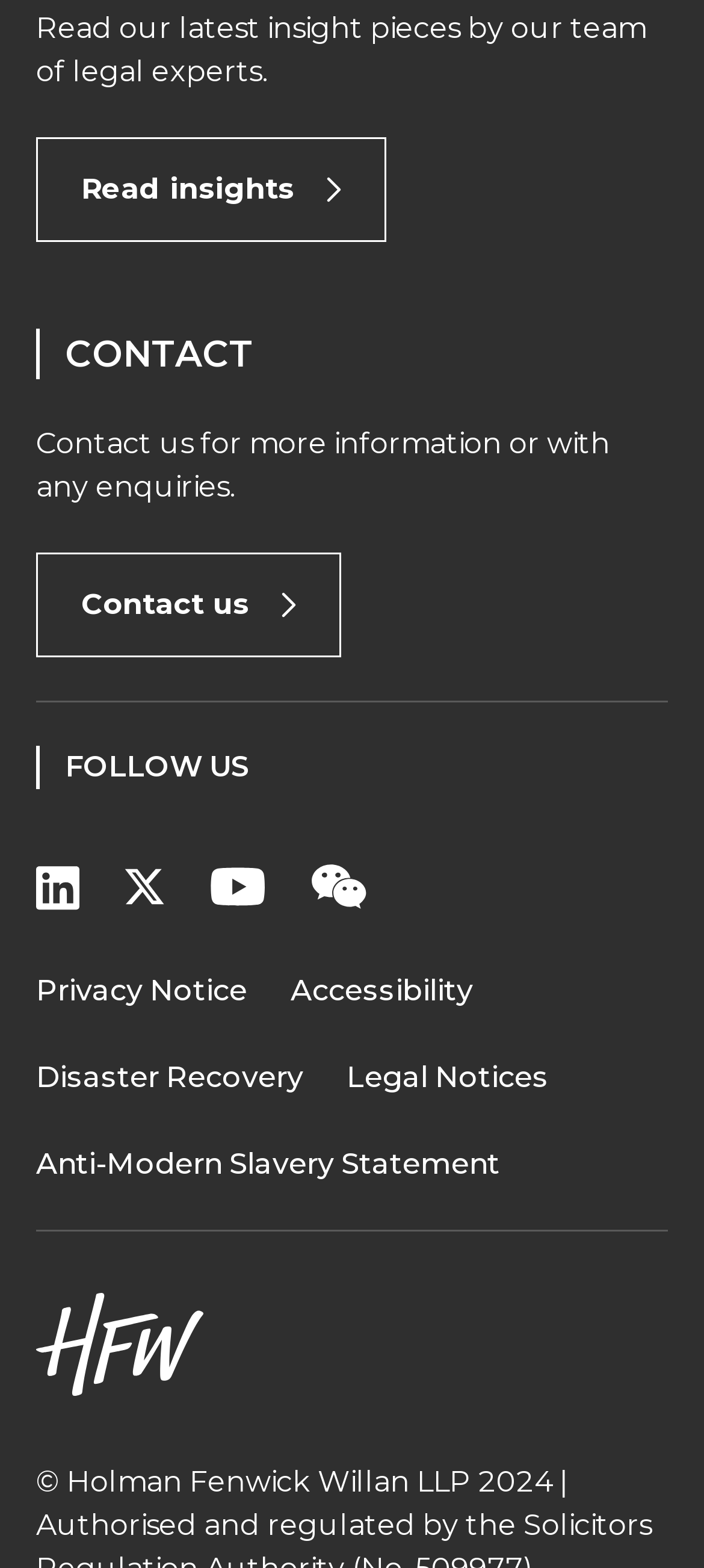Specify the bounding box coordinates of the area to click in order to execute this command: 'View Company Logo'. The coordinates should consist of four float numbers ranging from 0 to 1, and should be formatted as [left, top, right, bottom].

[0.051, 0.813, 0.29, 0.931]